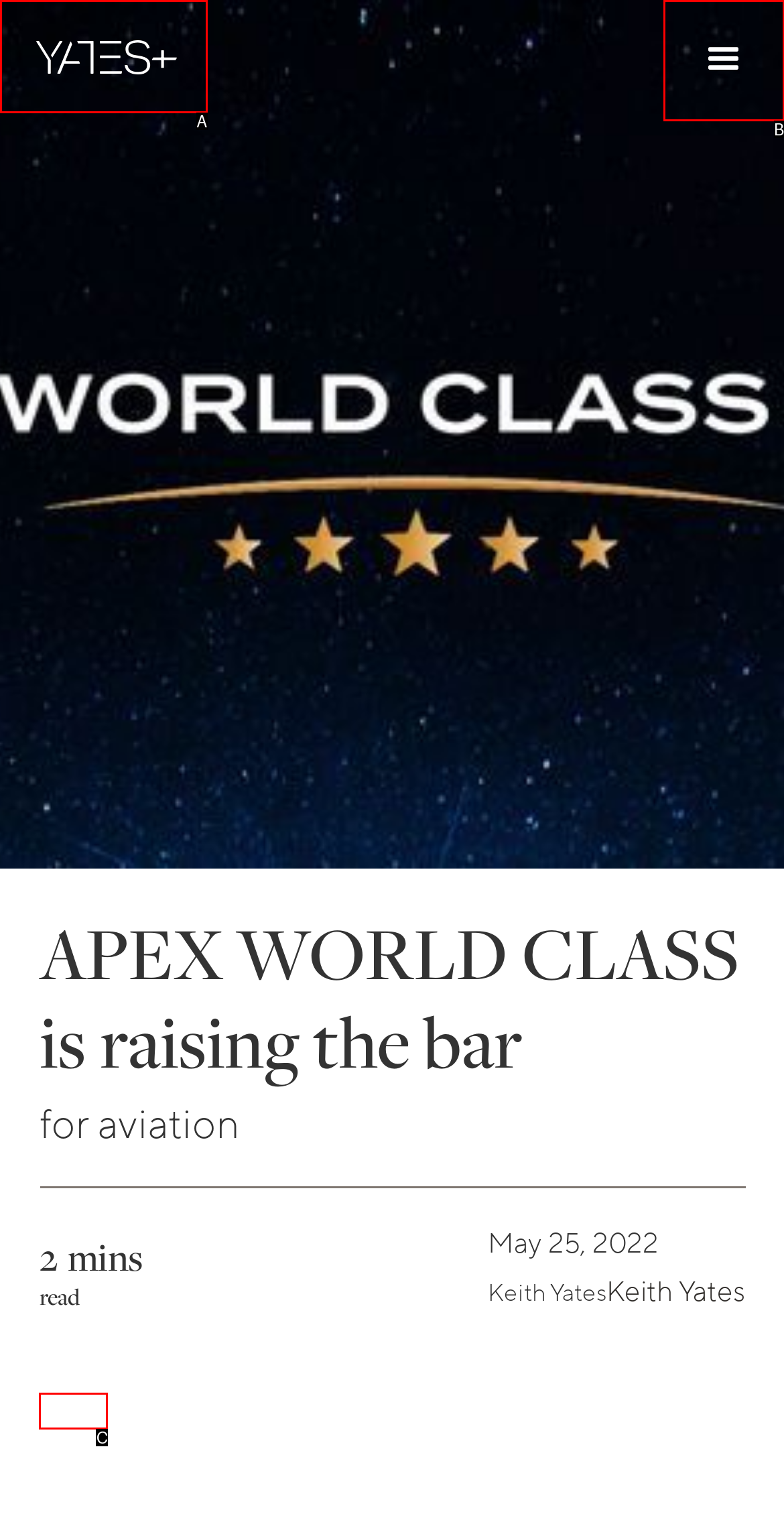Choose the option that best matches the description: Copy
Indicate the letter of the matching option directly.

C